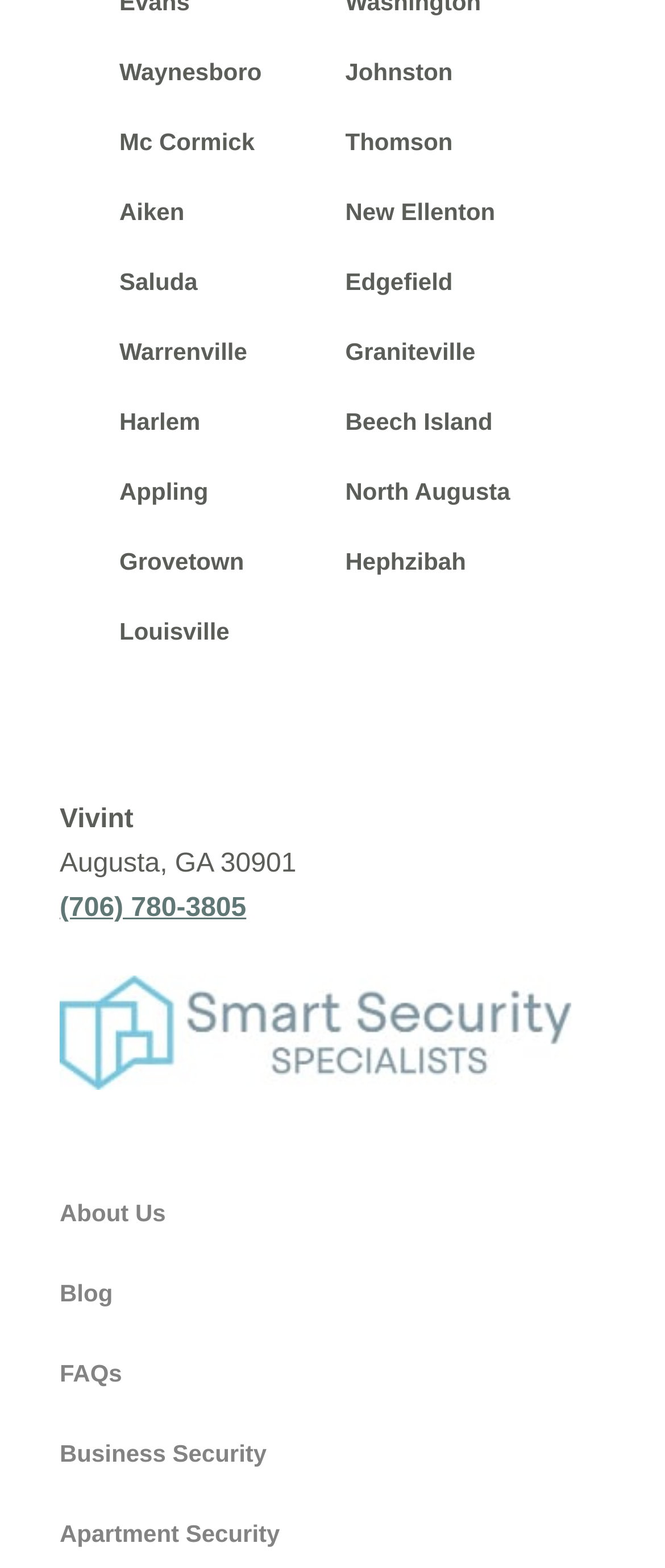Determine the bounding box coordinates in the format (top-left x, top-left y, bottom-right x, bottom-right y). Ensure all values are floating point numbers between 0 and 1. Identify the bounding box of the UI element described by: Aiken

[0.179, 0.126, 0.277, 0.144]